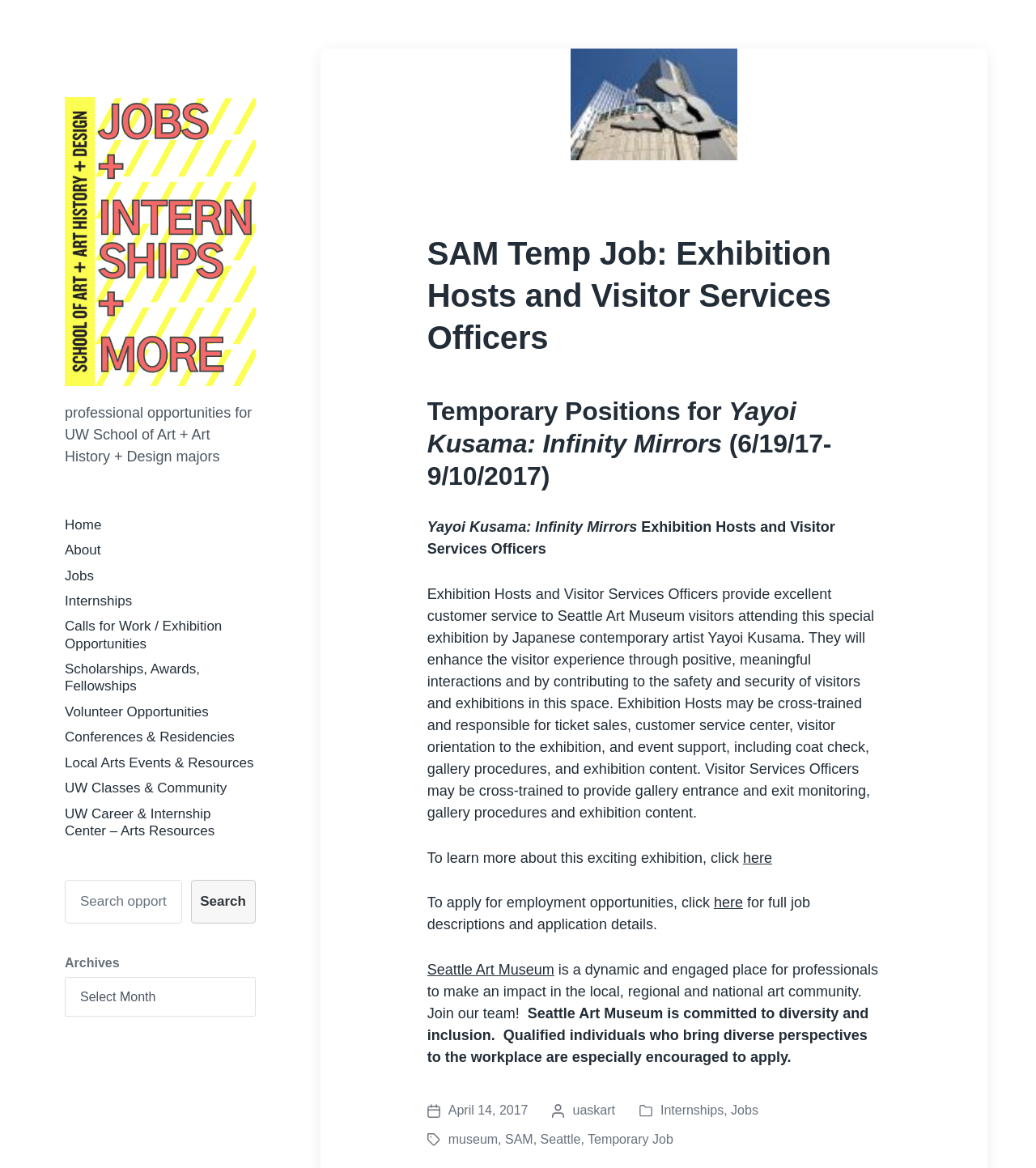Provide the bounding box coordinates of the HTML element described by the text: "here".

[0.717, 0.727, 0.745, 0.741]